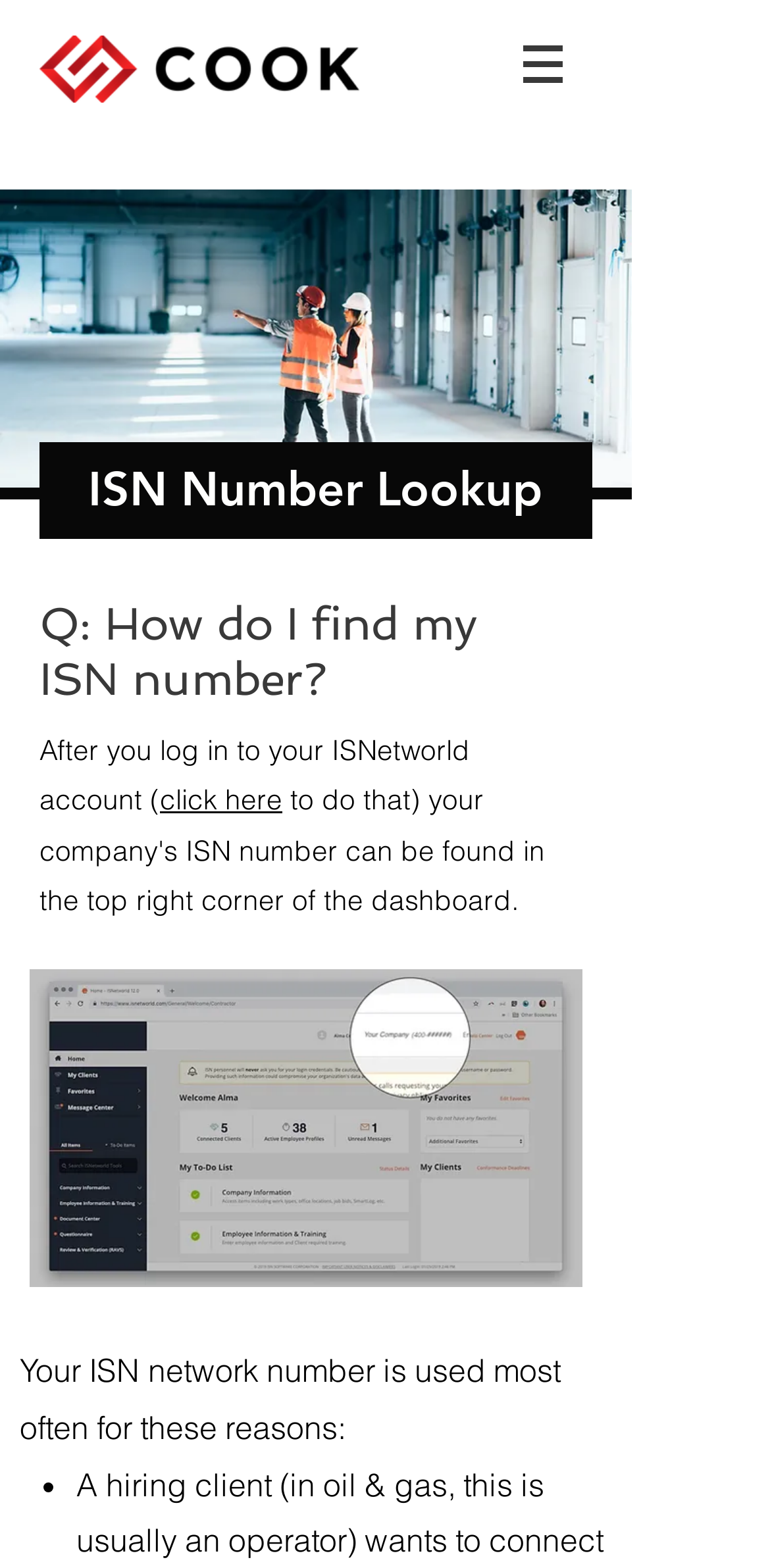Where can I find my ISN number?
Respond to the question with a single word or phrase according to the image.

ISNetworld account